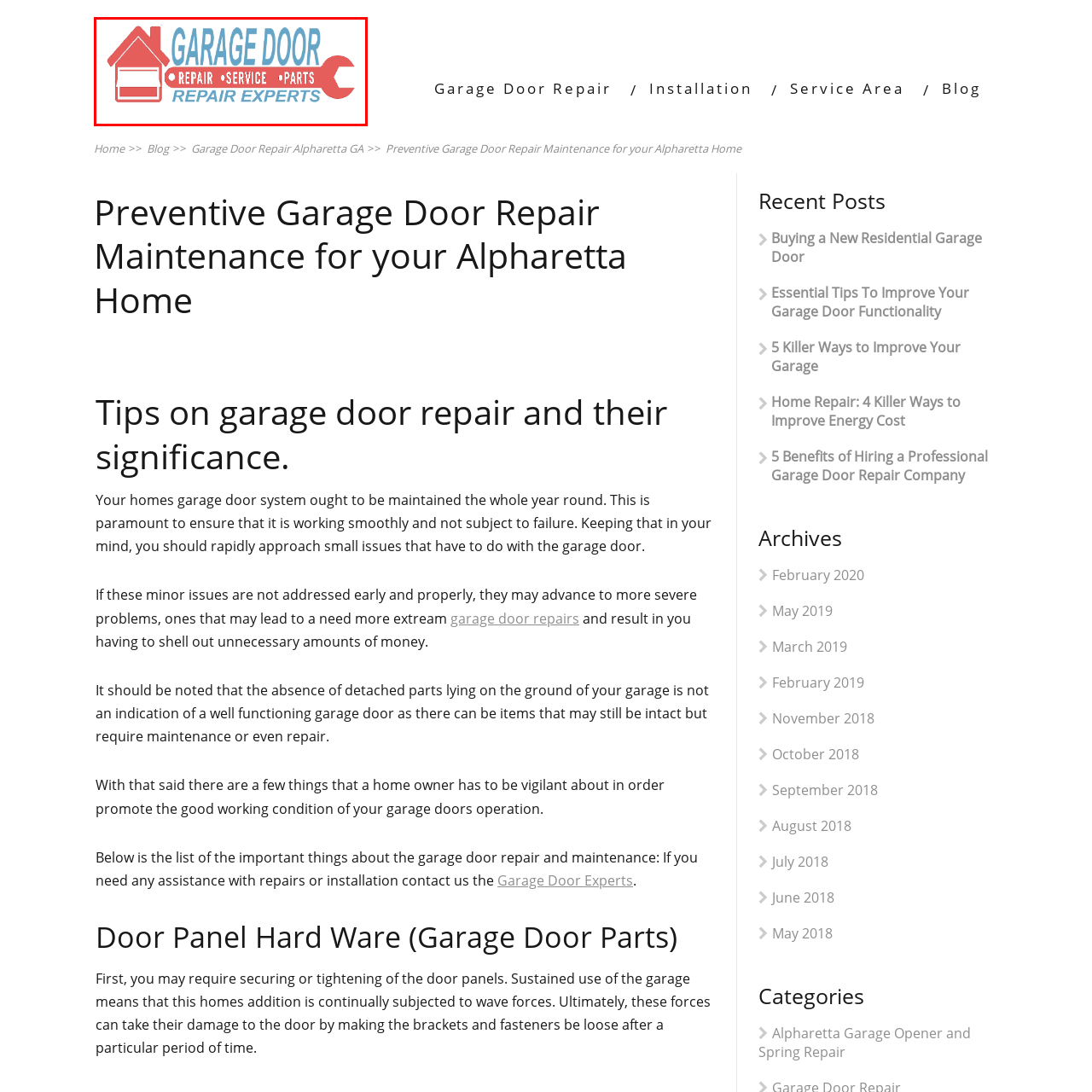Detail the features and components of the image inside the red outline.

The image features a visually striking logo for "Garage Door Repair Experts." The design incorporates a house silhouette colored in red, accompanied by a wrench icon, symbolizing repair services. The logo prominently displays the words “GARAGE DOOR” in bold blue lettering at the top, followed by a series of essential services listed in a smaller font, including “REPAIR,” “SERVICE,” and “PARTS.” This logo effectively conveys the brand’s focus on garage door solutions, aimed at homeowners seeking professional maintenance and repair services for their garage doors. The combination of vibrant colors and clear typography enhances its appeal and recognizability in the home improvement sector.